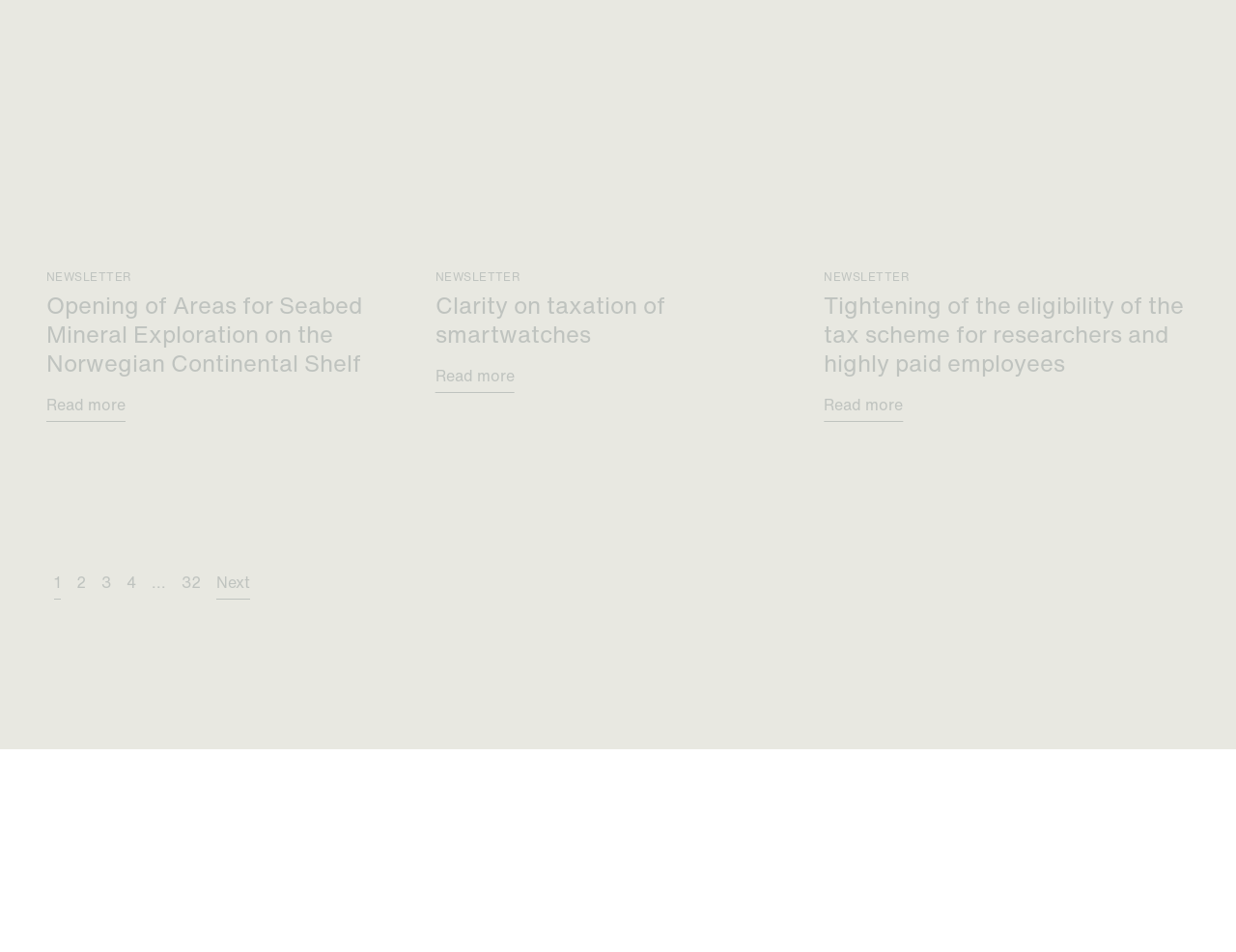Show the bounding box coordinates for the element that needs to be clicked to execute the following instruction: "Email Annina Luterbacher". Provide the coordinates in the form of four float numbers between 0 and 1, i.e., [left, top, right, bottom].

[0.456, 0.855, 0.614, 0.879]